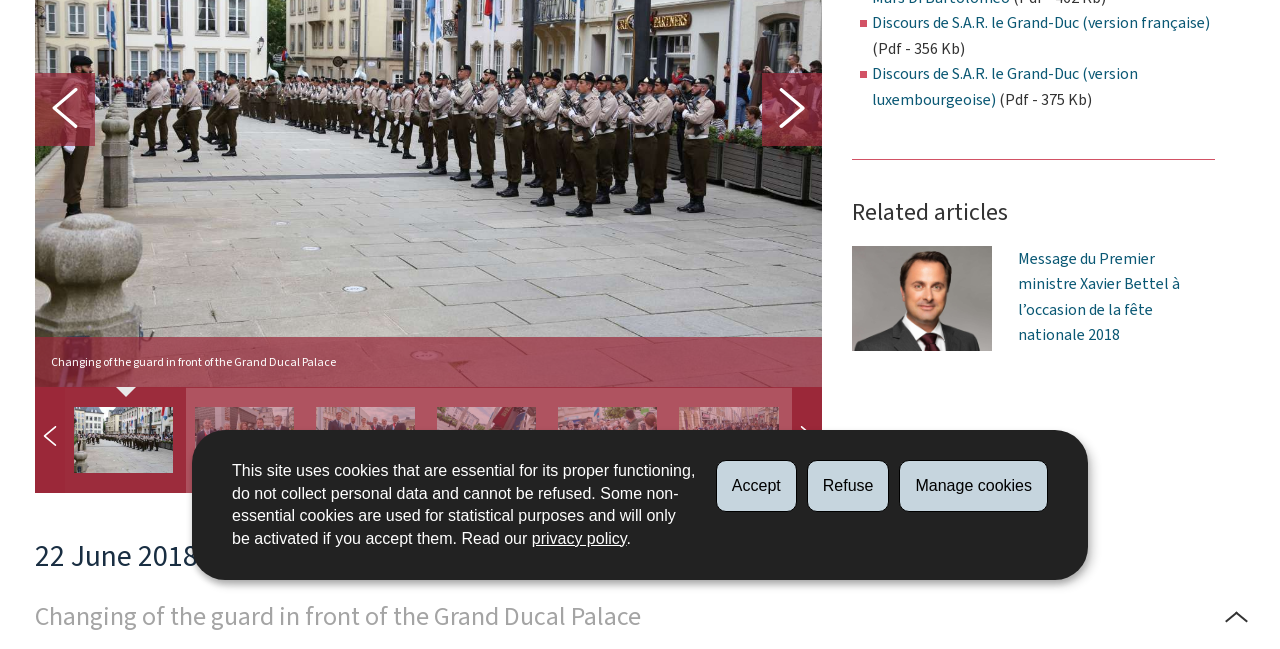For the following element description, predict the bounding box coordinates in the format (top-left x, top-left y, bottom-right x, bottom-right y). All values should be floating point numbers between 0 and 1. Description: Accept

[0.559, 0.709, 0.622, 0.79]